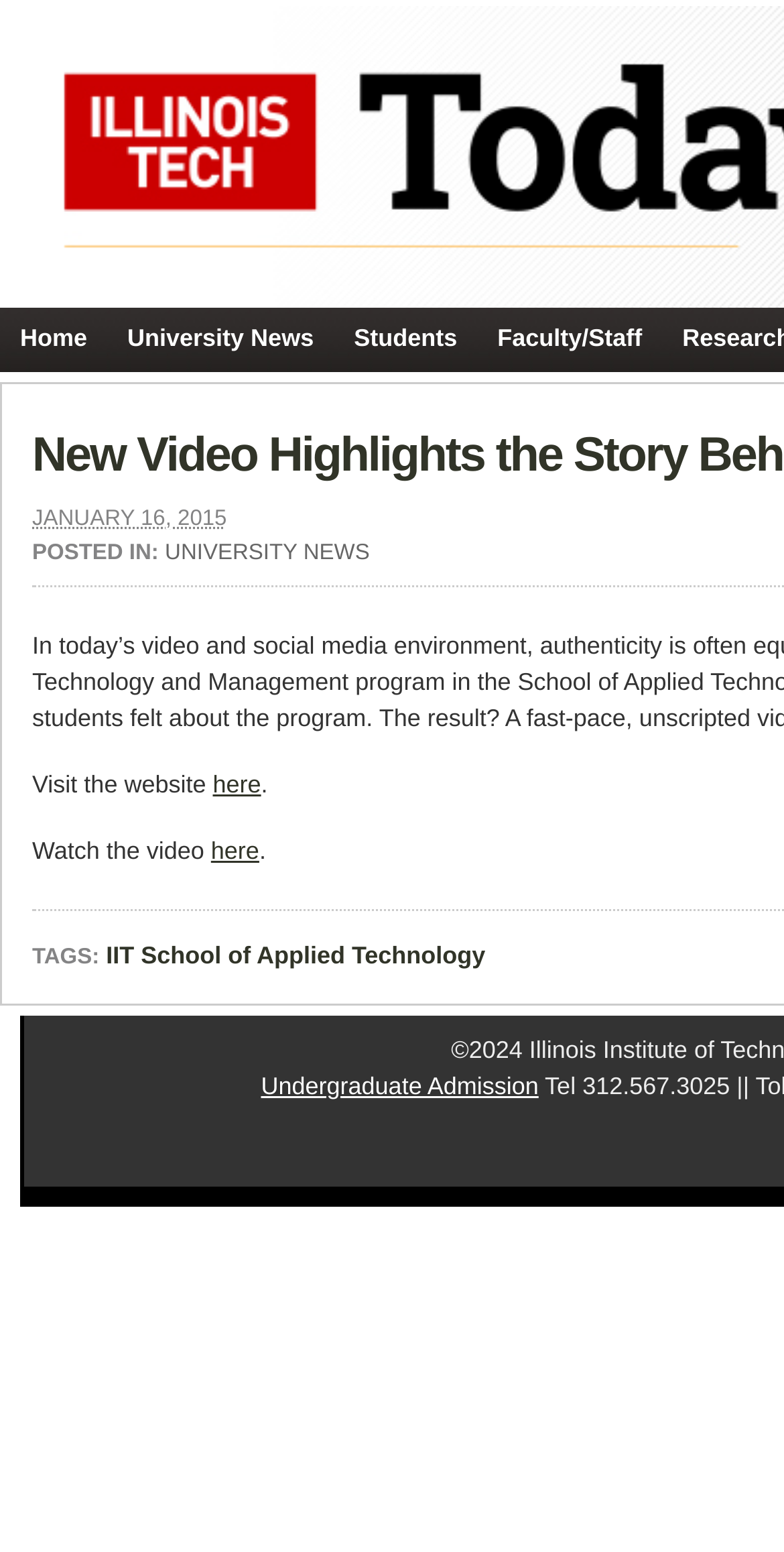Determine the bounding box coordinates of the area to click in order to meet this instruction: "visit the website".

[0.271, 0.497, 0.333, 0.515]